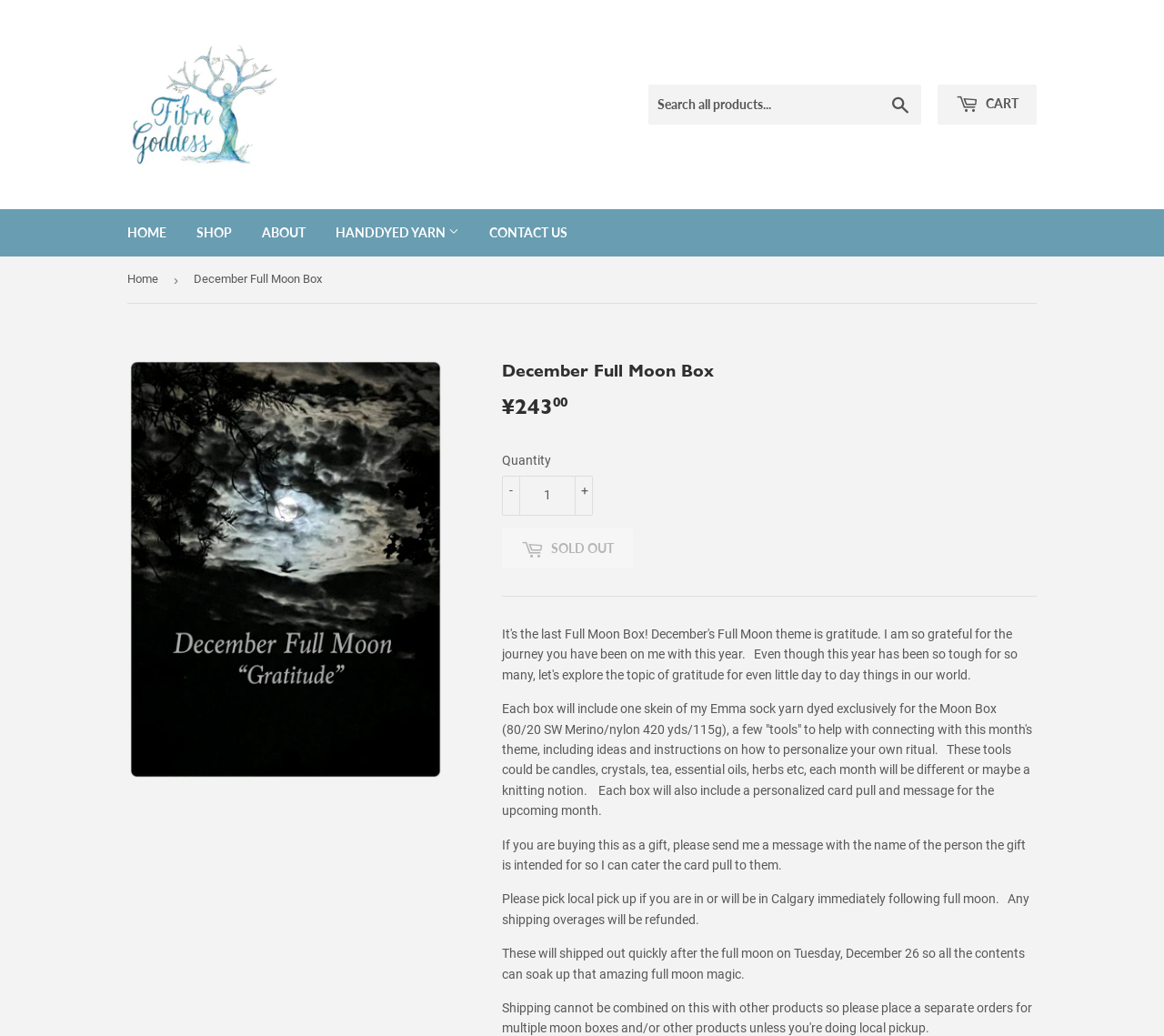Provide the bounding box coordinates of the UI element this sentence describes: "Shop".

[0.157, 0.202, 0.211, 0.248]